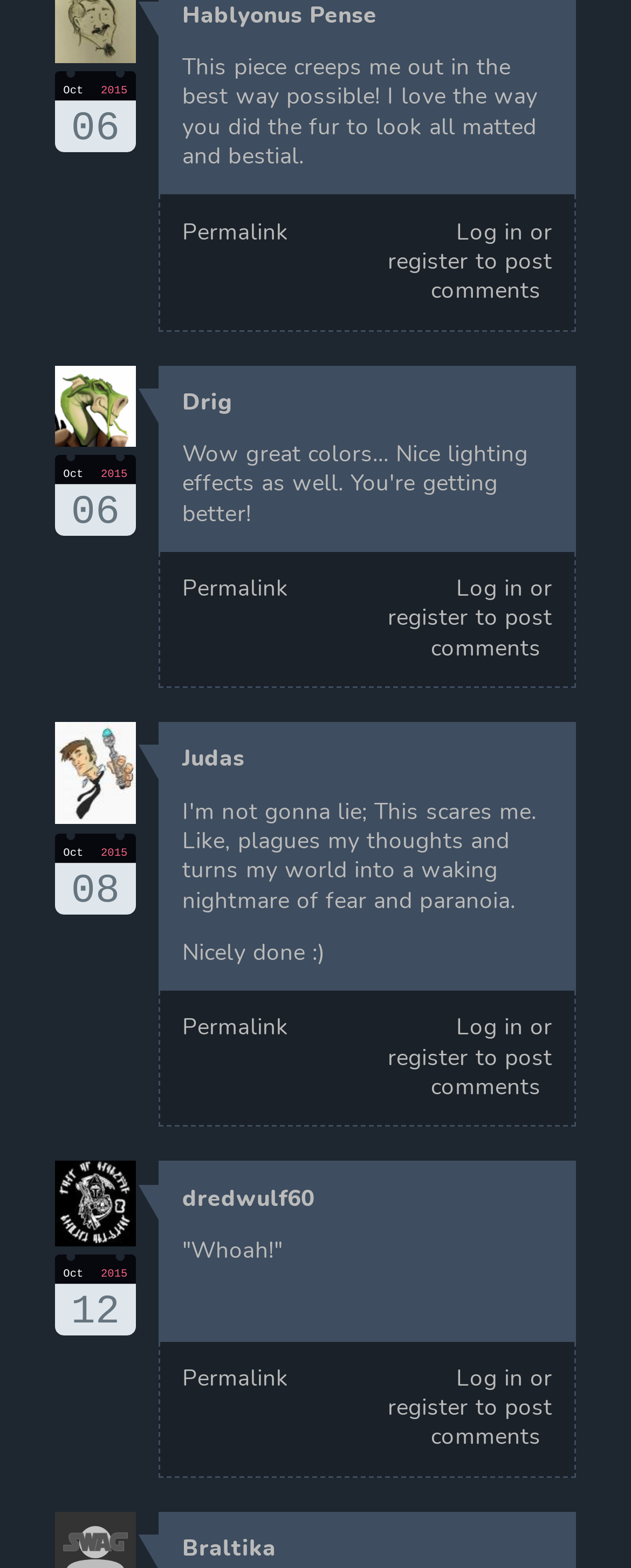Highlight the bounding box coordinates of the element you need to click to perform the following instruction: "Click the 'Permalink' link."

[0.289, 0.138, 0.456, 0.157]